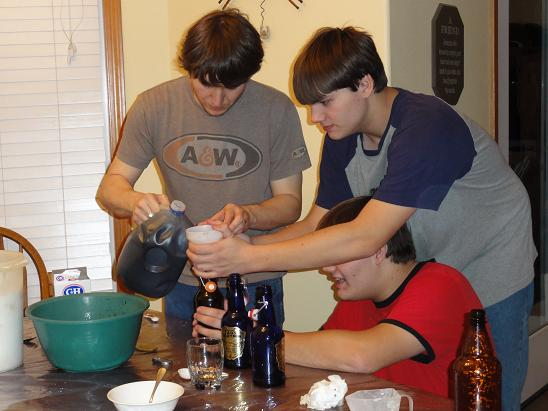What is the third individual doing?
Using the information presented in the image, please offer a detailed response to the question.

The third individual, wearing a red shirt, is looking on intently and bracing the table as they await their turn to assist in the bottling process, indicating that they are preparing to help with the task.